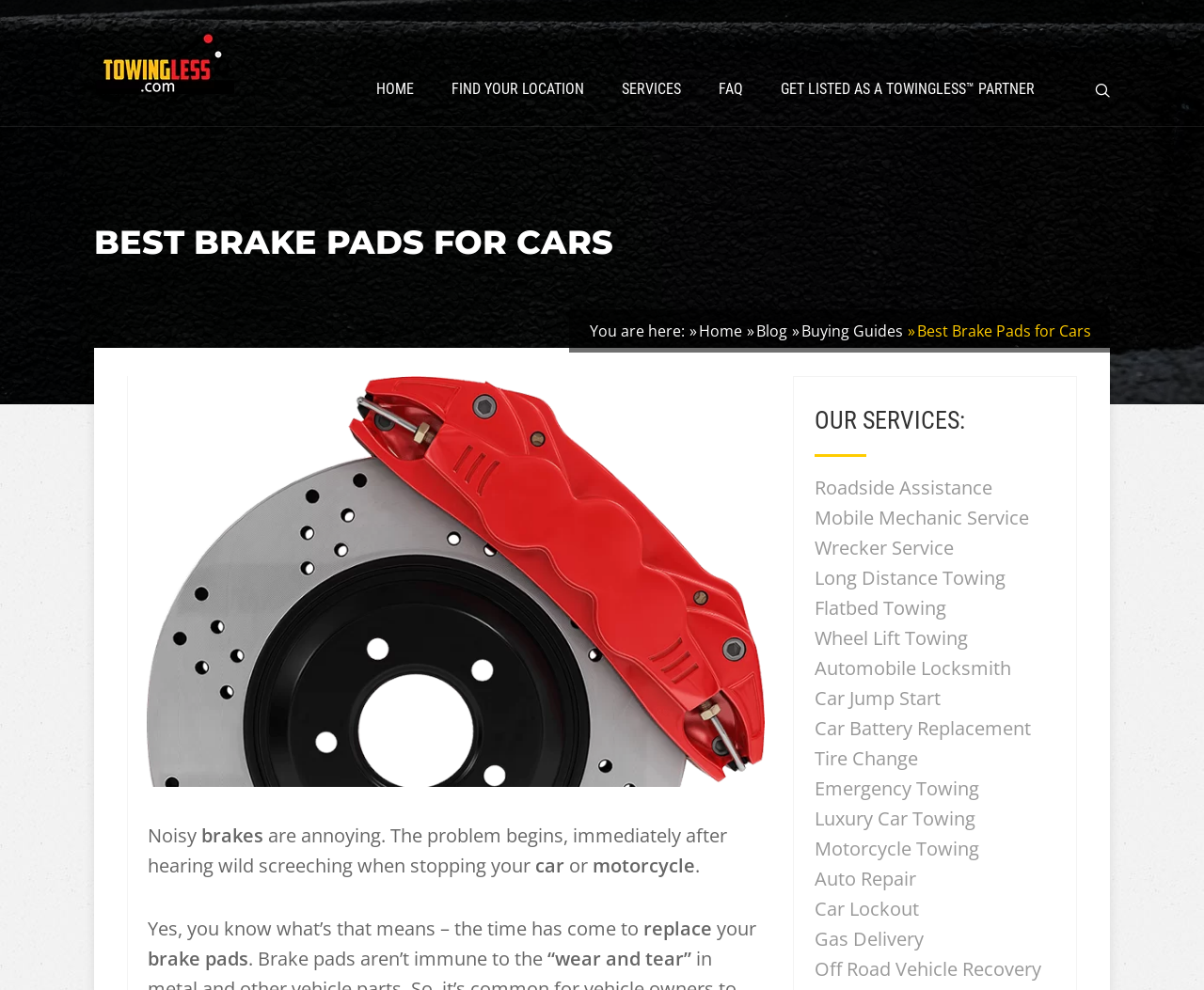What type of vehicles are mentioned on the website?
Based on the image, provide your answer in one word or phrase.

Cars and Motorcycles